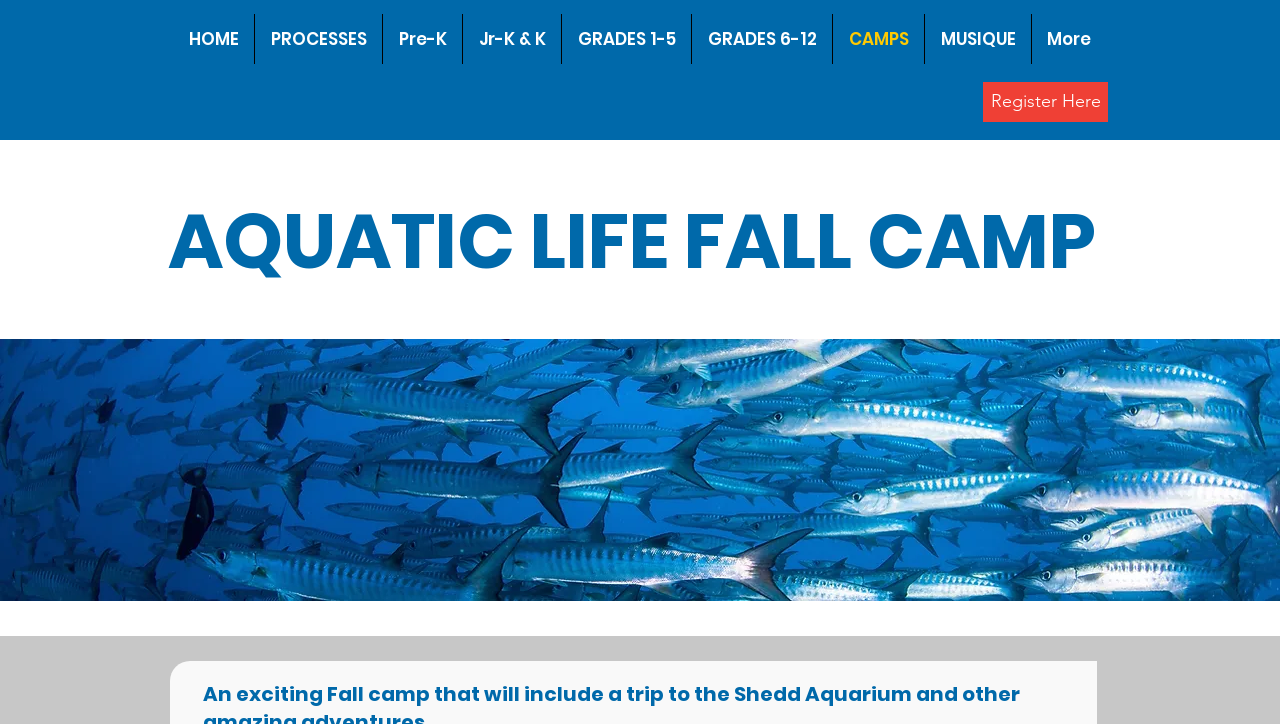How many navigation links are there? Please answer the question using a single word or phrase based on the image.

9